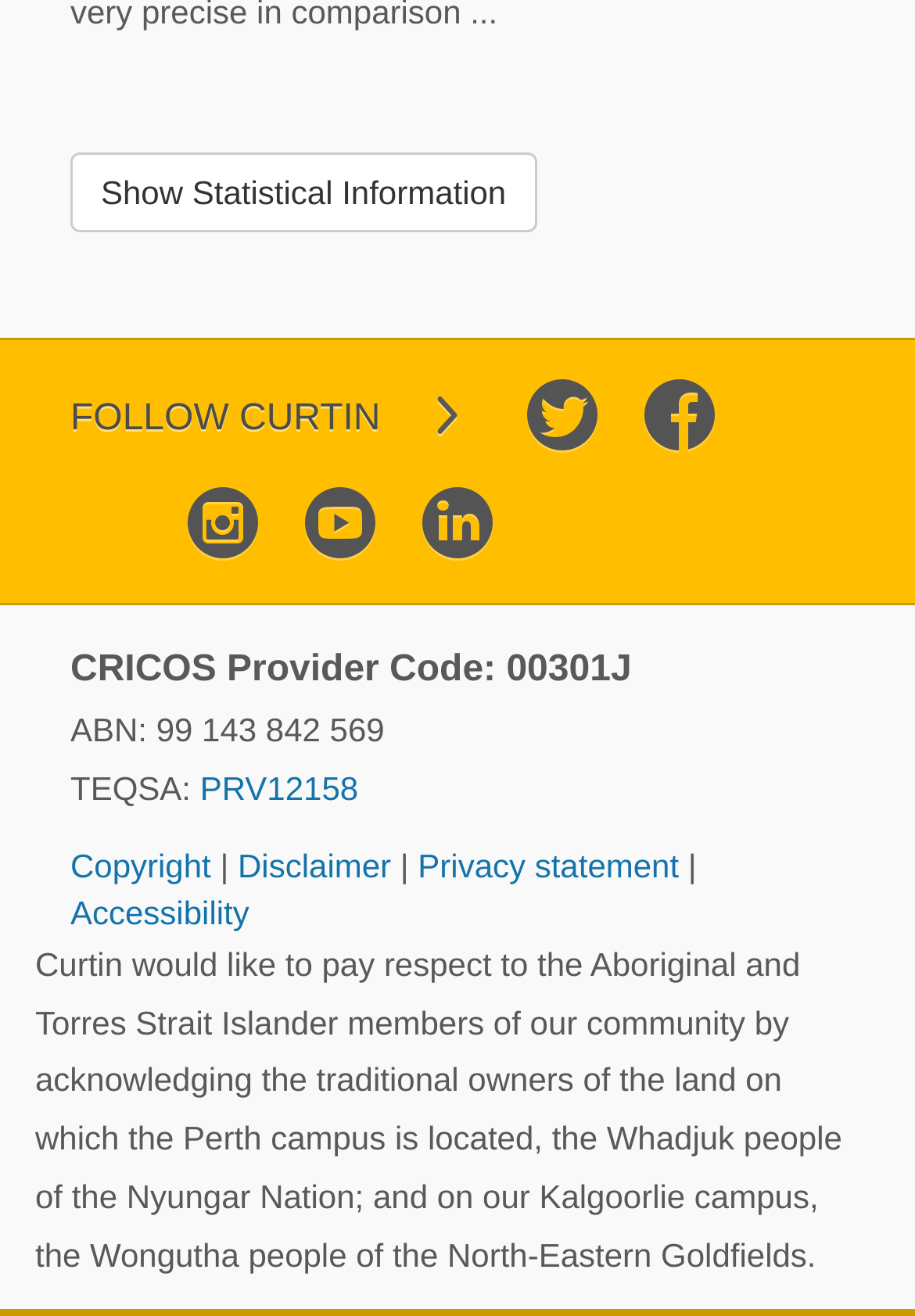Identify the bounding box coordinates of the section that should be clicked to achieve the task described: "View TEQSA information".

[0.219, 0.585, 0.392, 0.613]